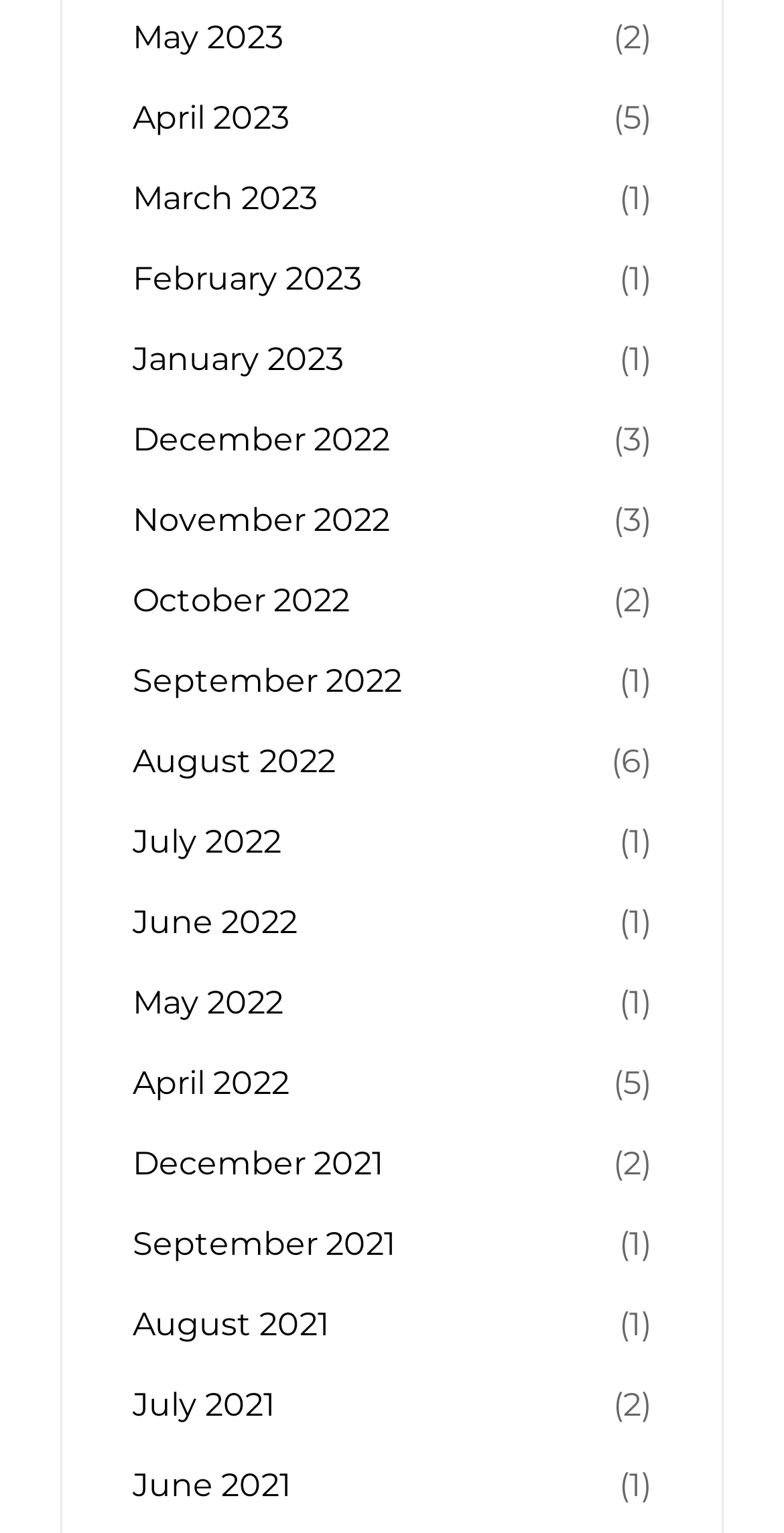How many links are there for the year 2022?
Based on the screenshot, provide your answer in one word or phrase.

12